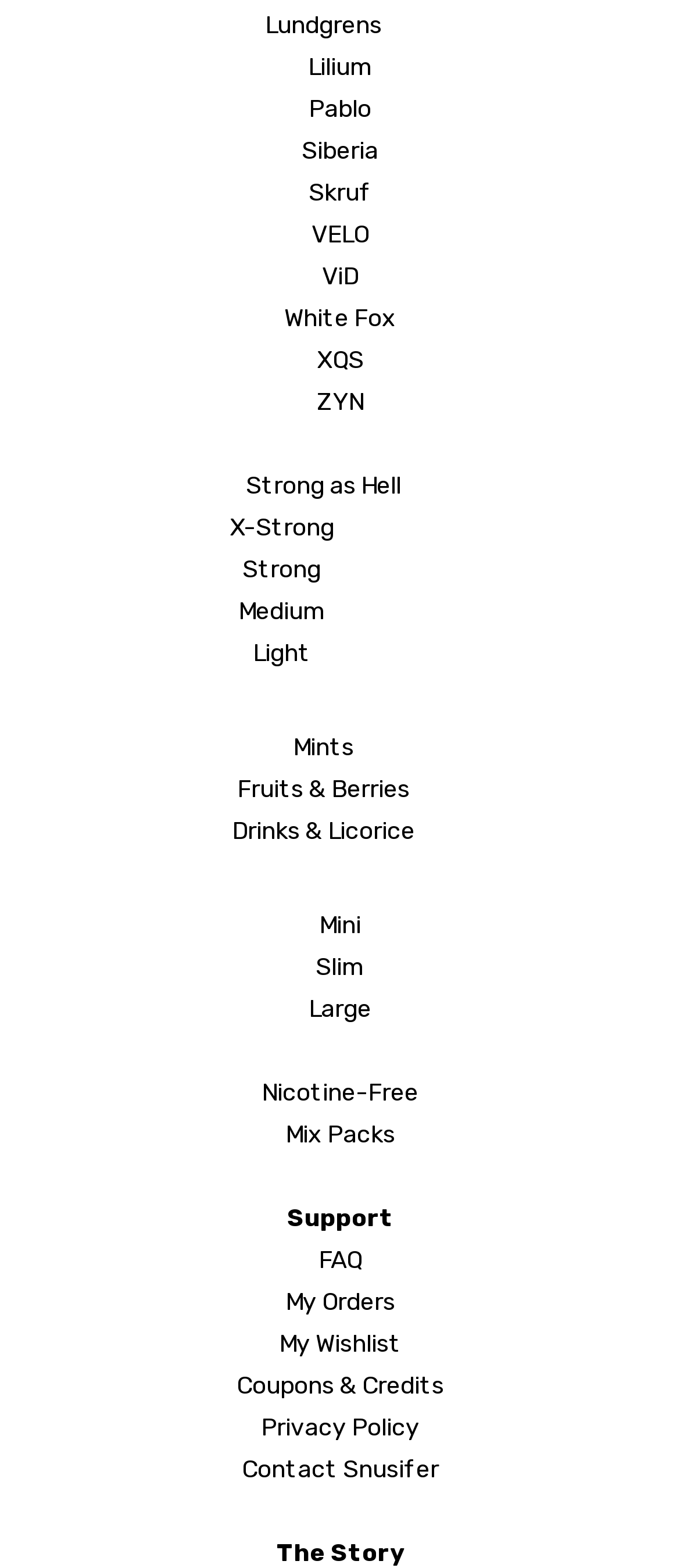How many images are there on the webpage?
Based on the screenshot, provide a one-word or short-phrase response.

14